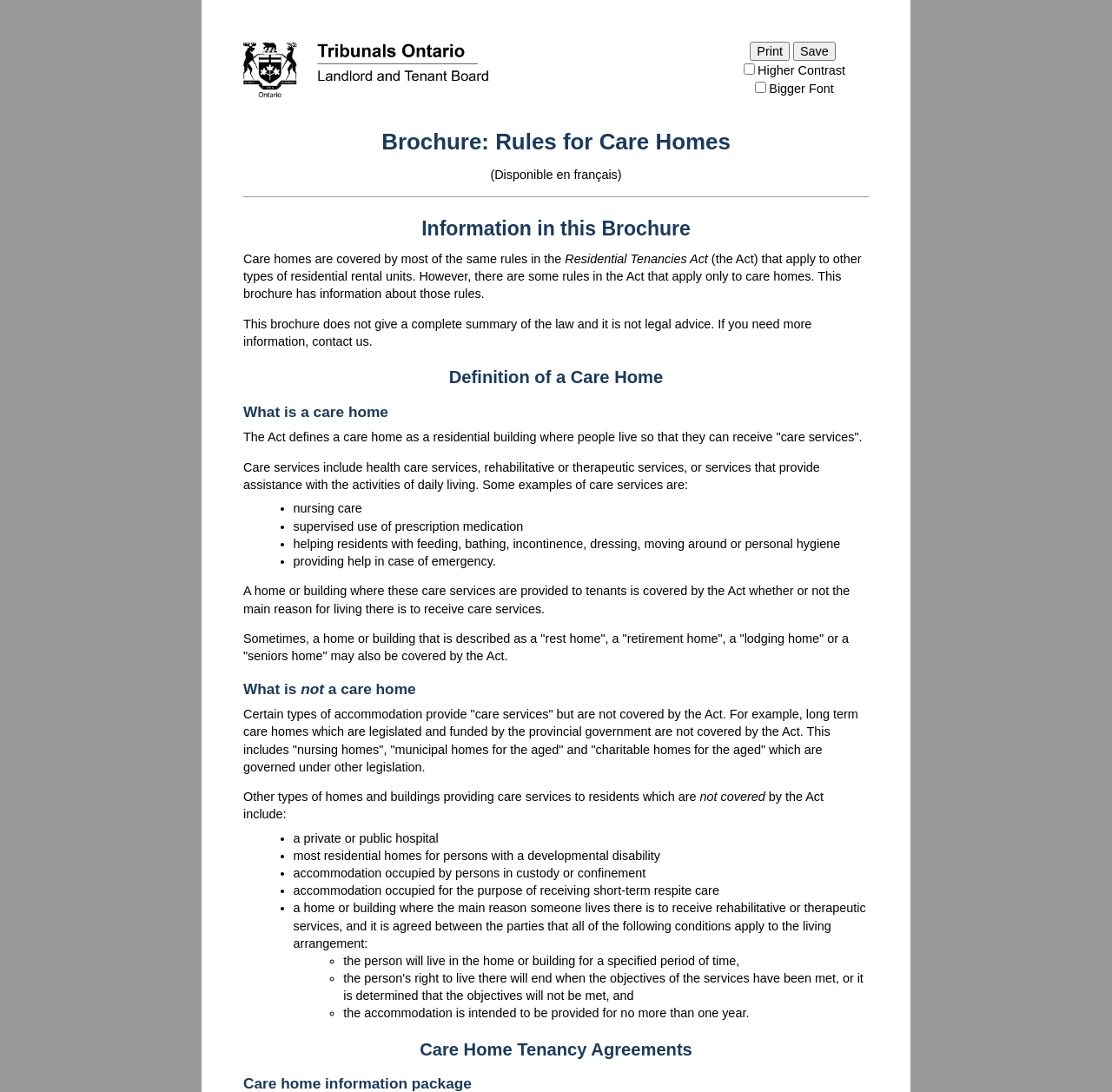Using the image as a reference, answer the following question in as much detail as possible:
What is a care home?

According to the webpage, a care home is defined as a residential building where people live so that they can receive 'care services', which include health care services, rehabilitative or therapeutic services, or services that provide assistance with the activities of daily living.